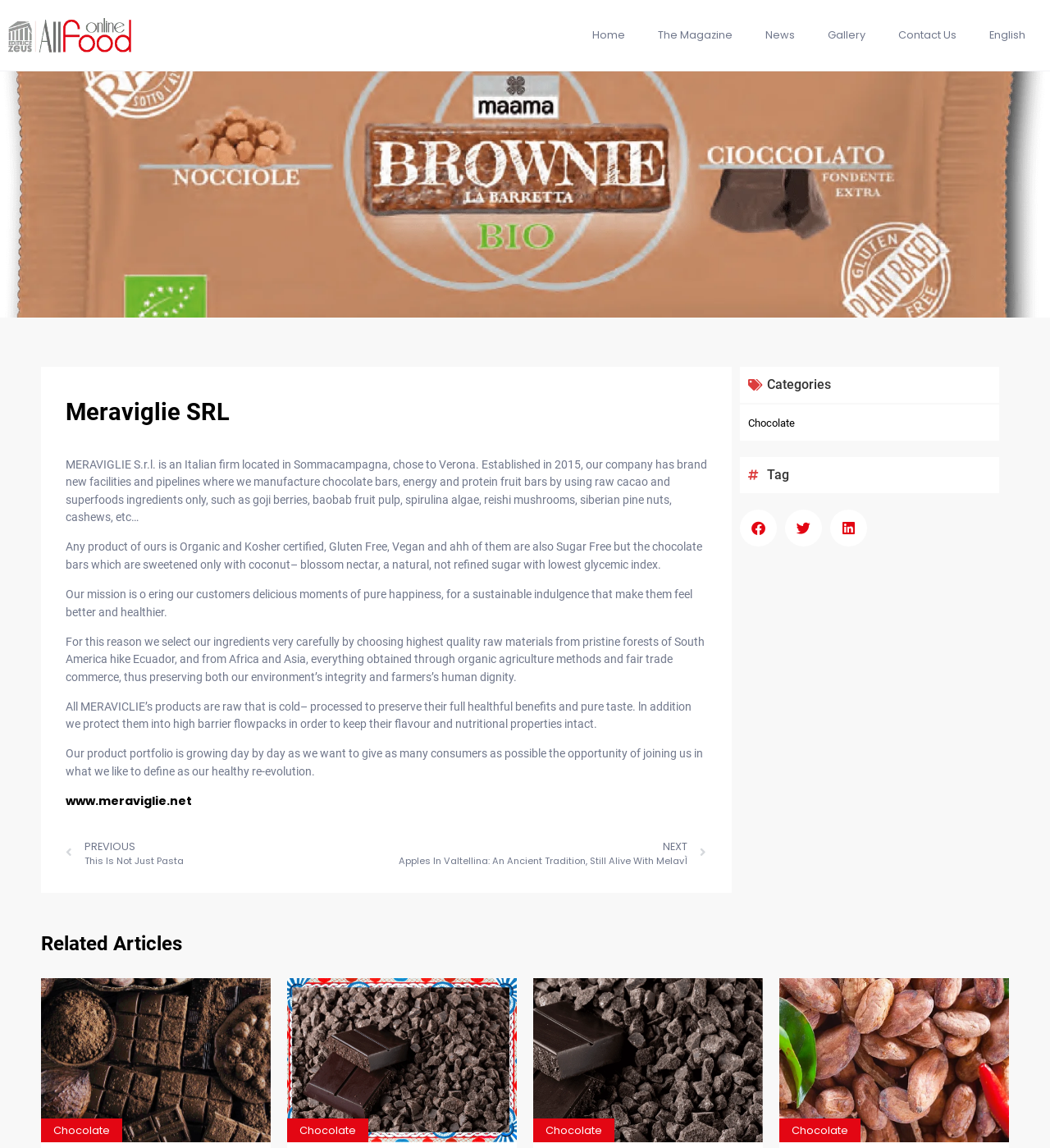Determine the bounding box coordinates of the clickable element to achieve the following action: 'Share on facebook'. Provide the coordinates as four float values between 0 and 1, formatted as [left, top, right, bottom].

[0.705, 0.444, 0.74, 0.476]